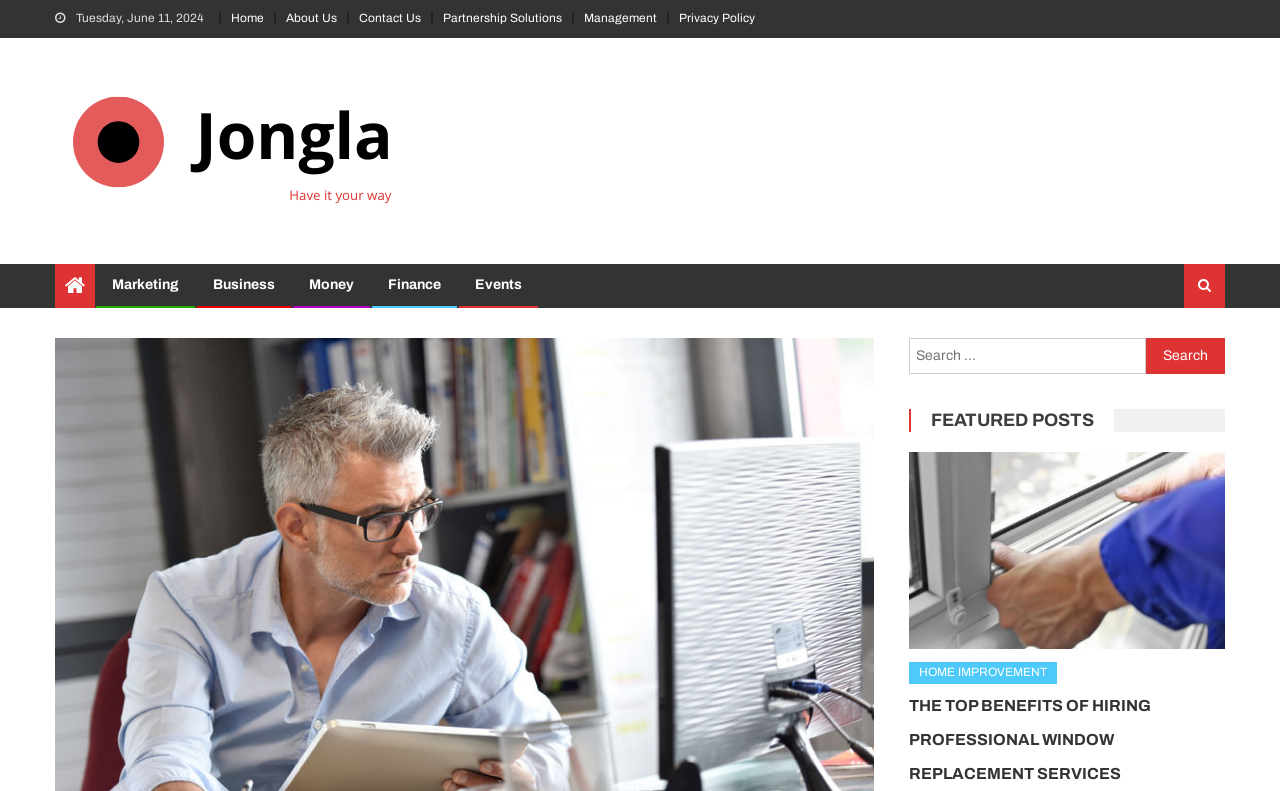Please identify the bounding box coordinates for the region that you need to click to follow this instruction: "Click on the 'Home' link".

[0.18, 0.014, 0.206, 0.032]